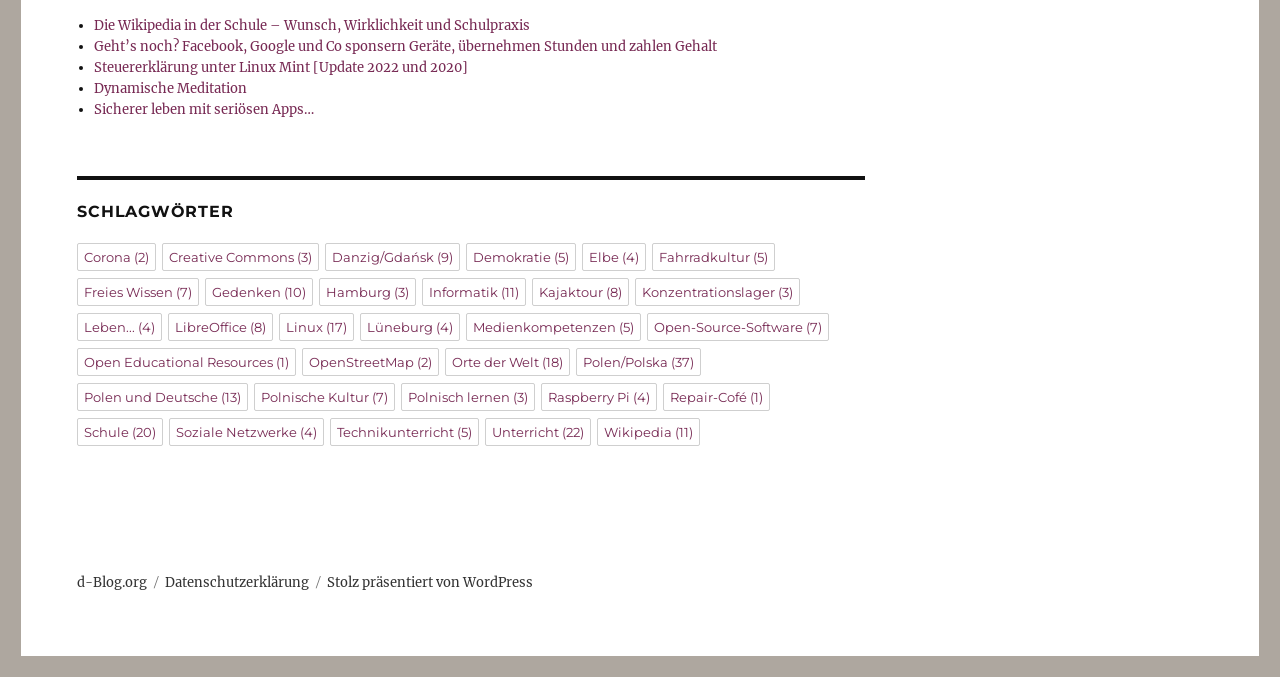Using the description: "Datenschutzerklärung", determine the UI element's bounding box coordinates. Ensure the coordinates are in the format of four float numbers between 0 and 1, i.e., [left, top, right, bottom].

[0.129, 0.847, 0.242, 0.873]